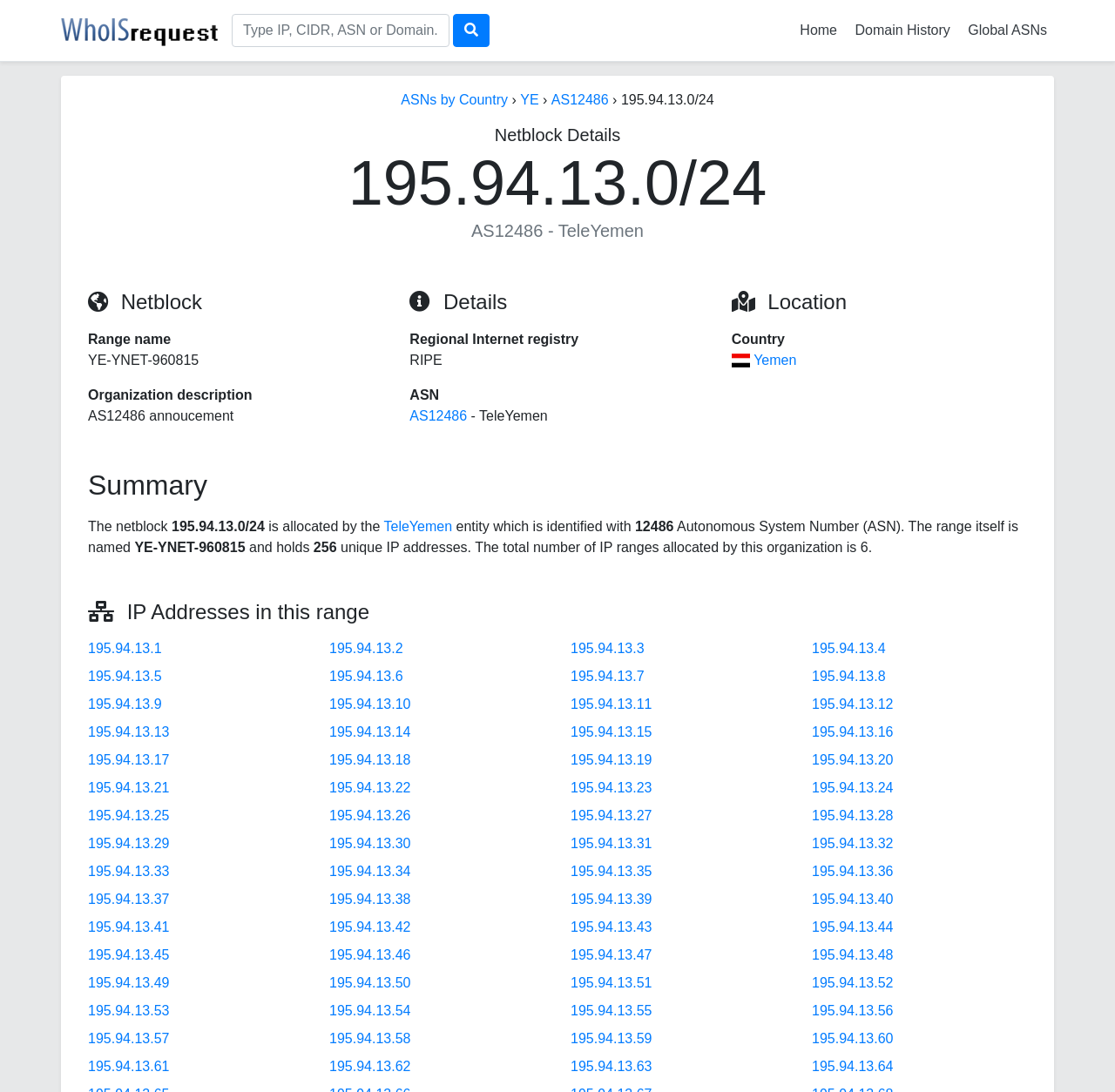Please provide the bounding box coordinates for the element that needs to be clicked to perform the instruction: "Click on Home". The coordinates must consist of four float numbers between 0 and 1, formatted as [left, top, right, bottom].

[0.711, 0.014, 0.757, 0.041]